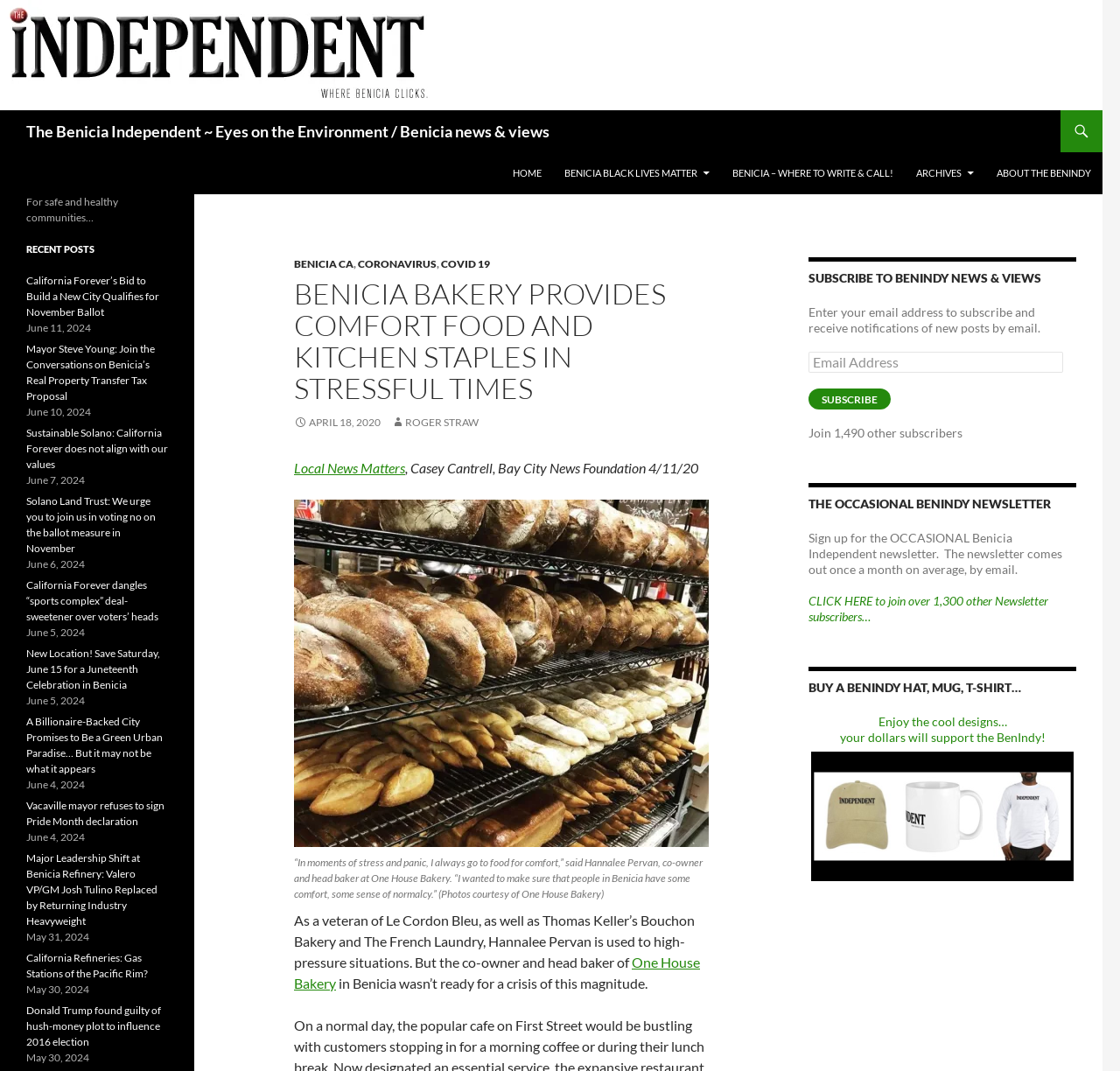Show the bounding box coordinates of the element that should be clicked to complete the task: "Read the article 'BENICIA BAKERY PROVIDES COMFORT FOOD AND KITCHEN STAPLES IN STRESSFUL TIMES'".

[0.262, 0.26, 0.633, 0.377]